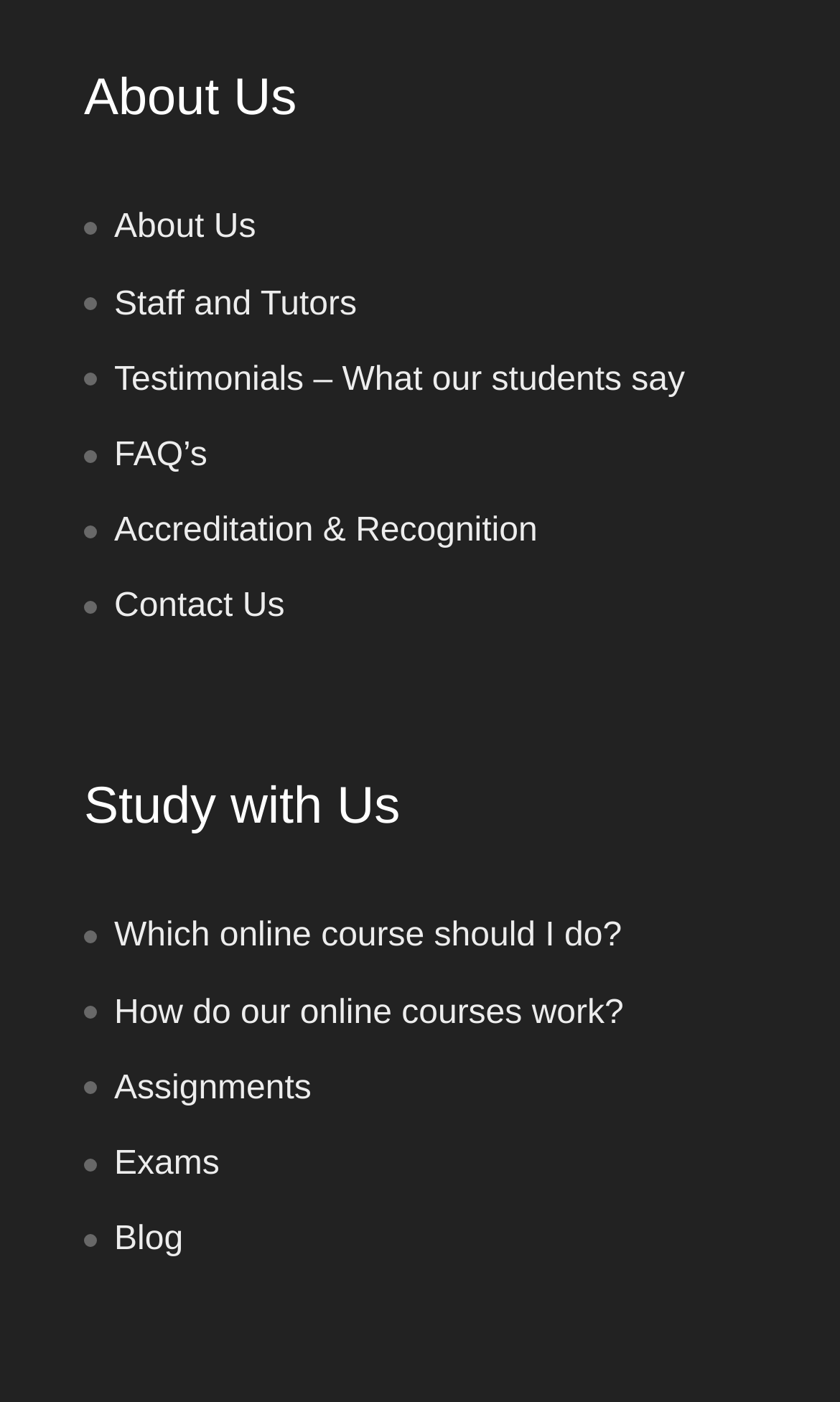Please identify the bounding box coordinates of the element I should click to complete this instruction: 'Learn about online courses'. The coordinates should be given as four float numbers between 0 and 1, like this: [left, top, right, bottom].

[0.136, 0.655, 0.74, 0.681]